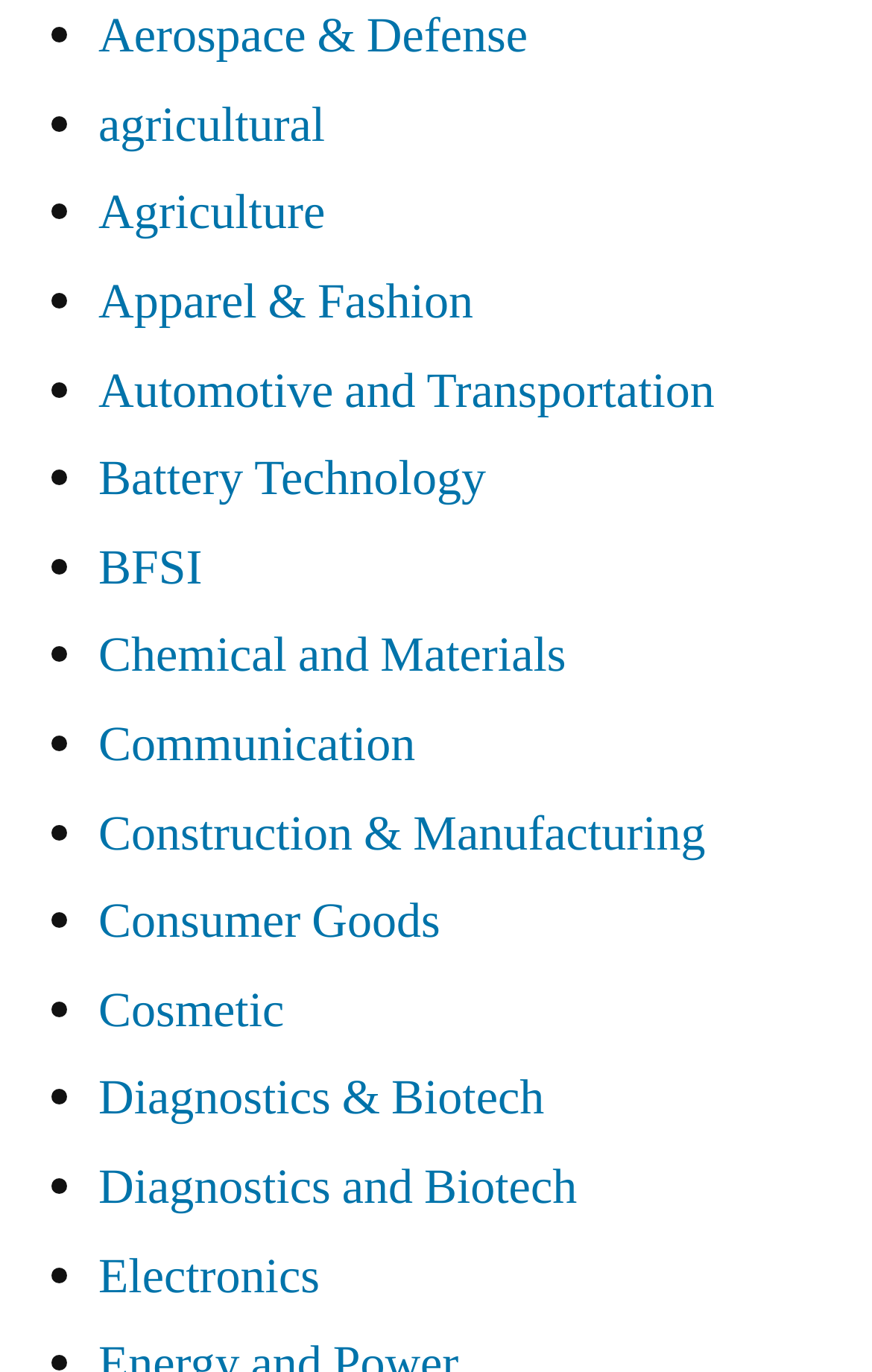Find and specify the bounding box coordinates that correspond to the clickable region for the instruction: "Browse BFSI".

[0.113, 0.391, 0.232, 0.436]